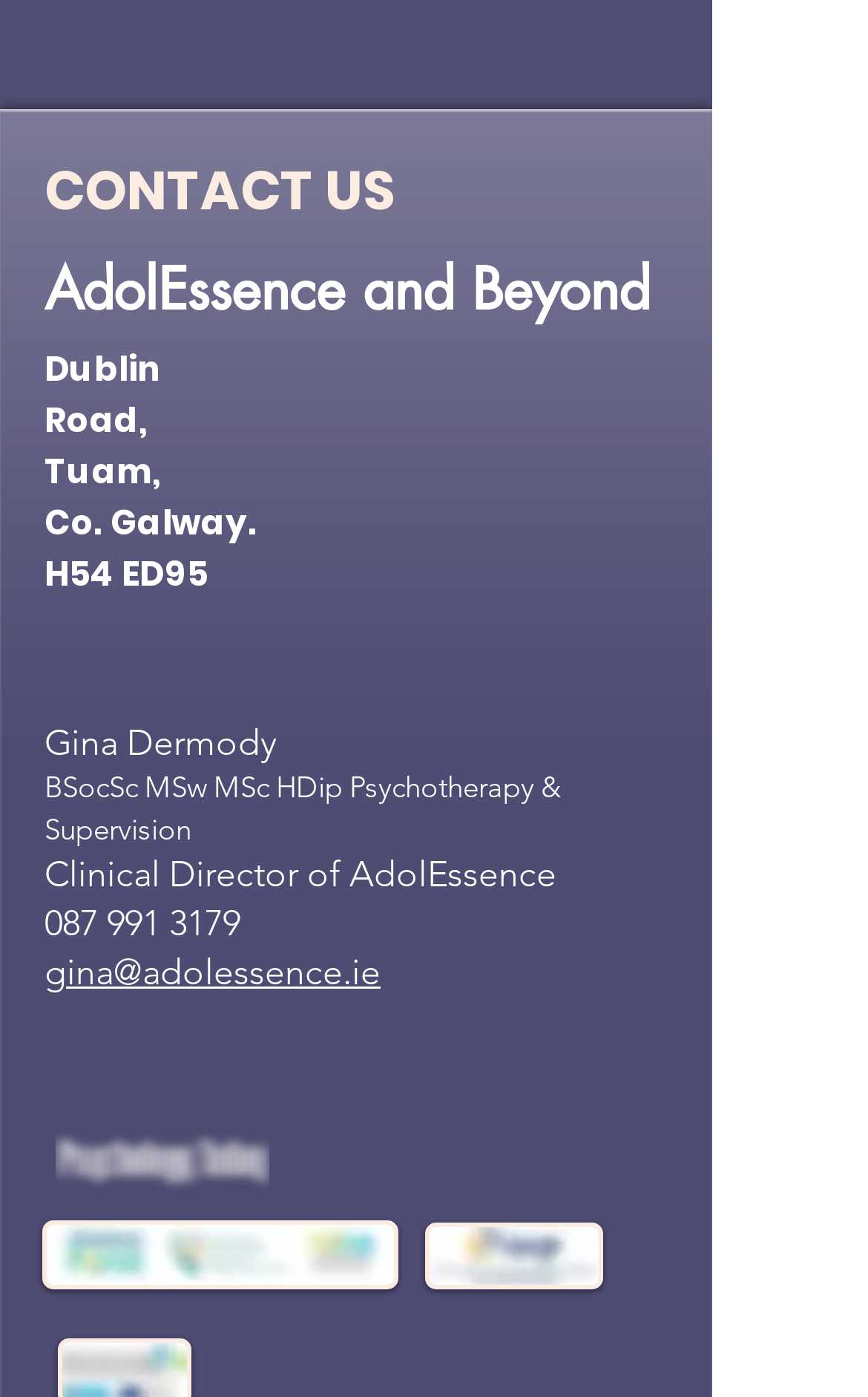Please determine the bounding box coordinates for the element that should be clicked to follow these instructions: "Open the Psychology Today link".

[0.064, 0.789, 0.31, 0.873]